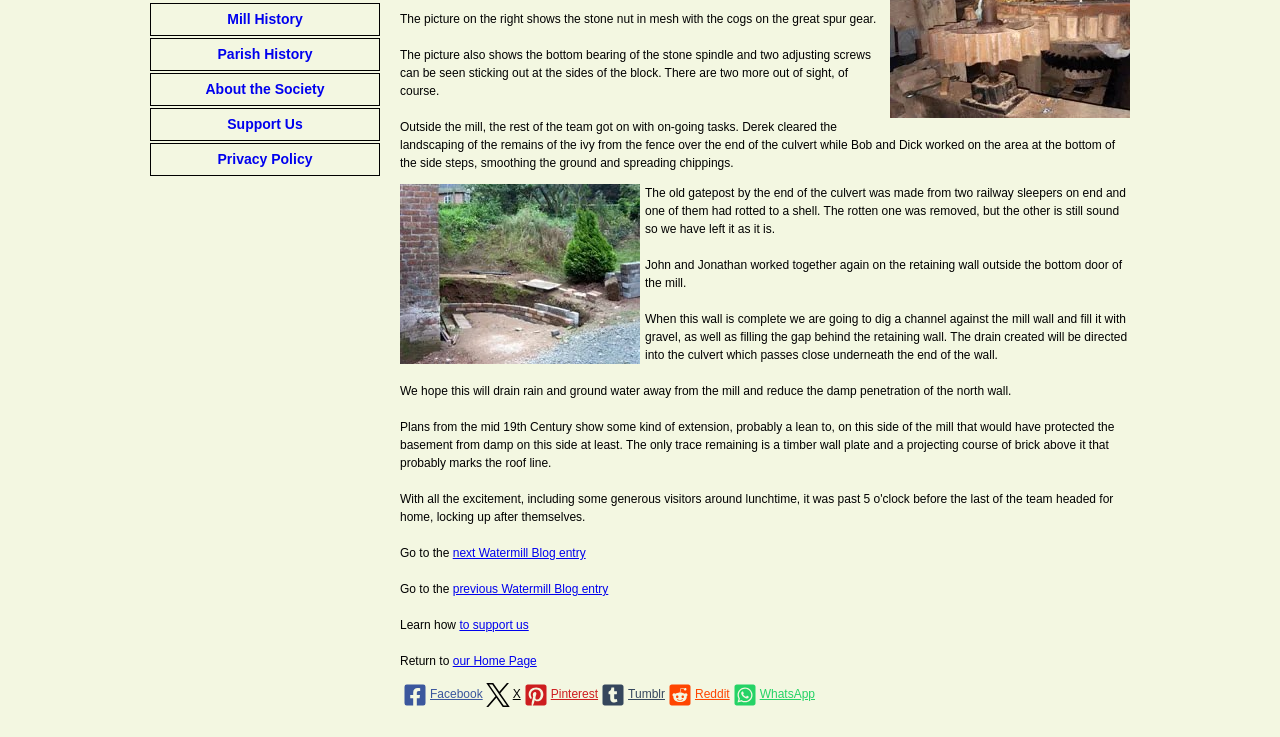Bounding box coordinates are specified in the format (top-left x, top-left y, bottom-right x, bottom-right y). All values are floating point numbers bounded between 0 and 1. Please provide the bounding box coordinate of the region this sentence describes: previous Watermill Blog entry

[0.354, 0.79, 0.475, 0.809]